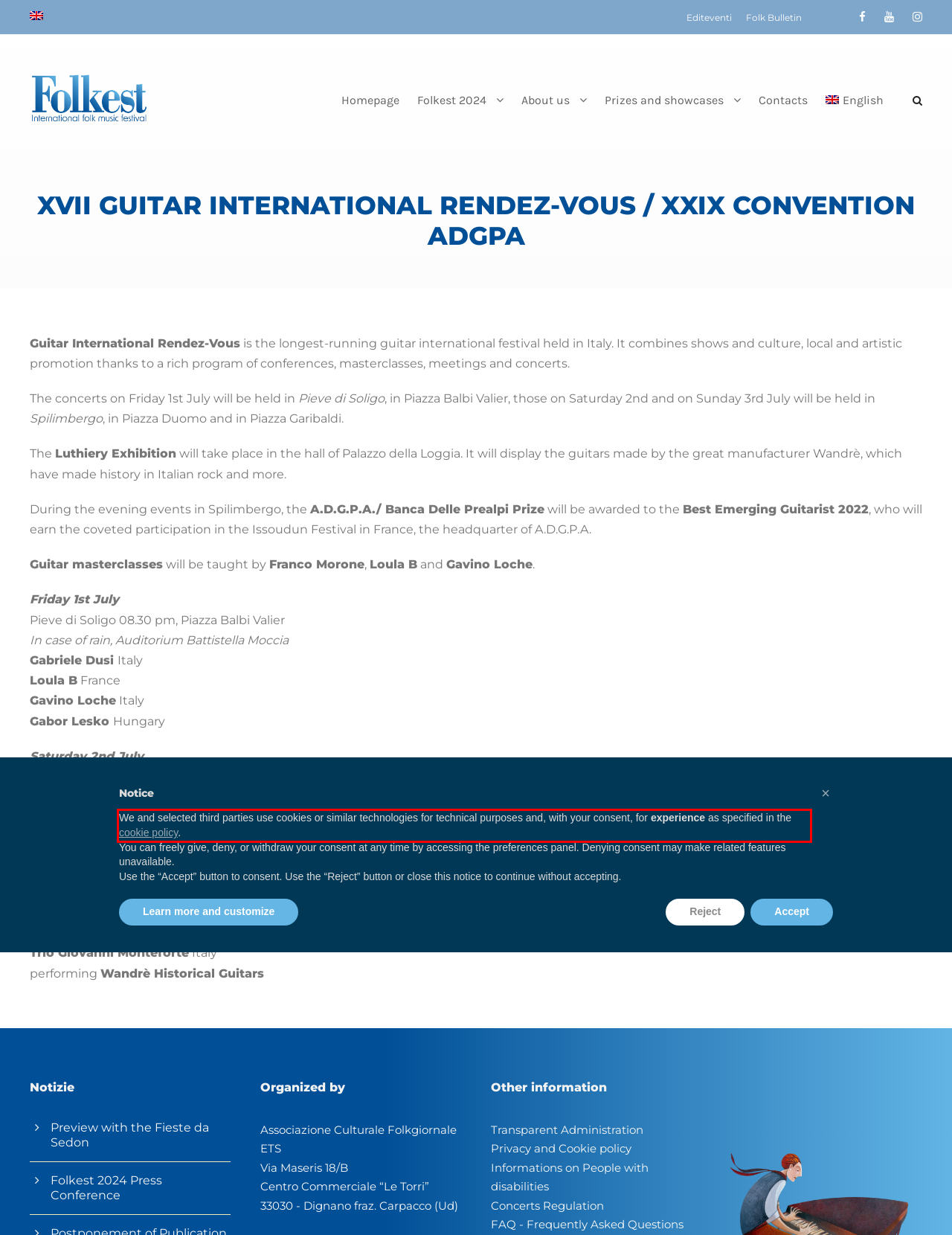Examine the webpage screenshot, find the red bounding box, and extract the text content within this marked area.

We and selected third parties use cookies or similar technologies for technical purposes and, with your consent, for experience as specified in the cookie policy.